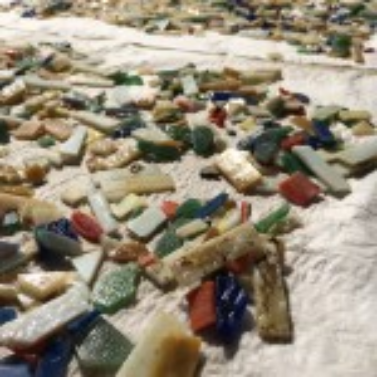Break down the image and provide a full description, noting any significant aspects.

The image showcases a vibrant collection of pieces of glass, arranged on a flat surface. The shards come in various shapes and colors, including greens, blues, reds, and pale yellows, reflecting light and creating a sparkling effect. These glass pieces appear to be freshly cleaned, likely prepared for sorting and potential recycling or artistic use. This visual encapsulates the effort to salvage and repurpose glass, highlighting its journey from waste to a beautiful array of colorful fragments waiting for their next purpose.